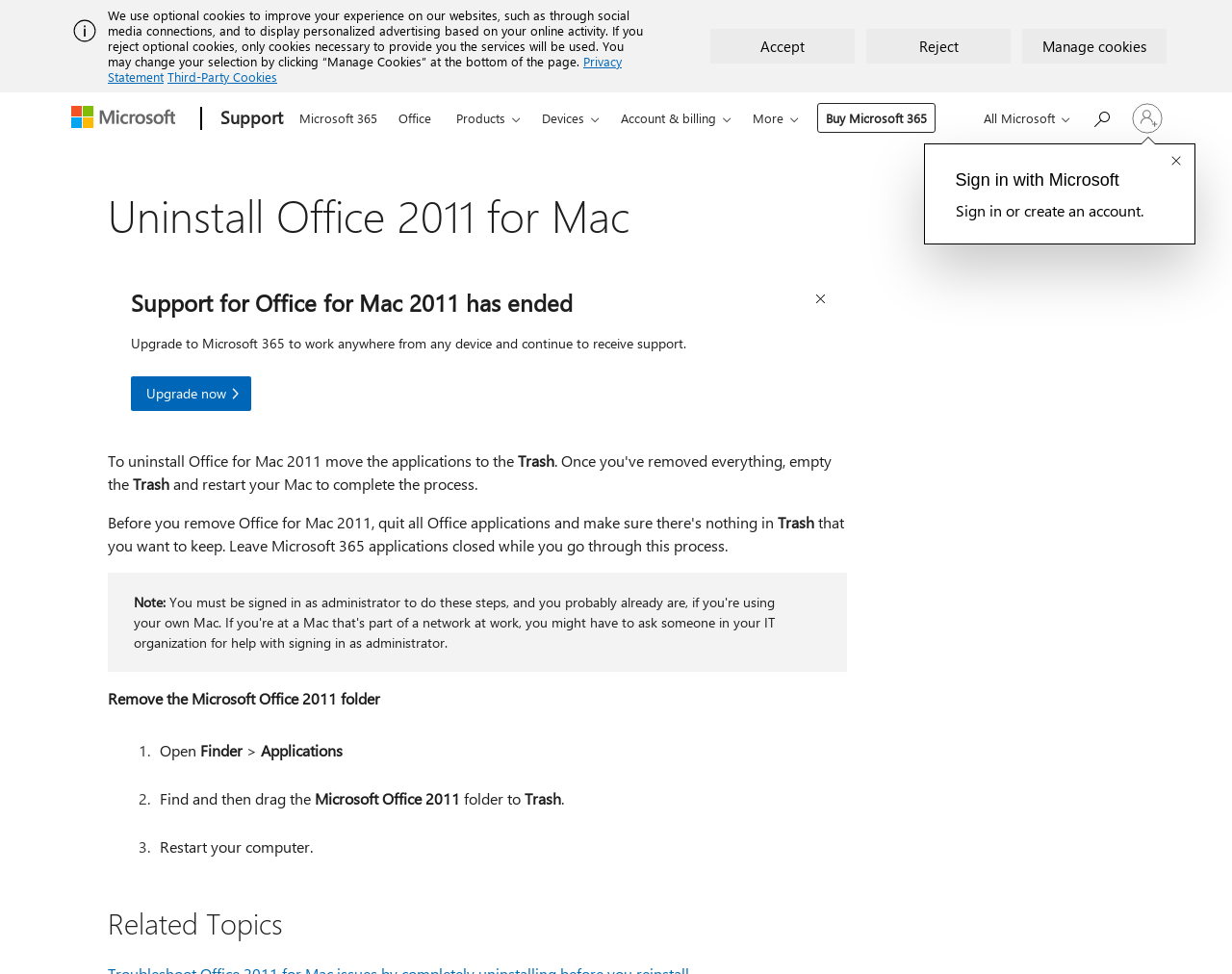Provide a single word or phrase to answer the given question: 
What is the recommended action after uninstalling Office 2011?

Restart your Mac